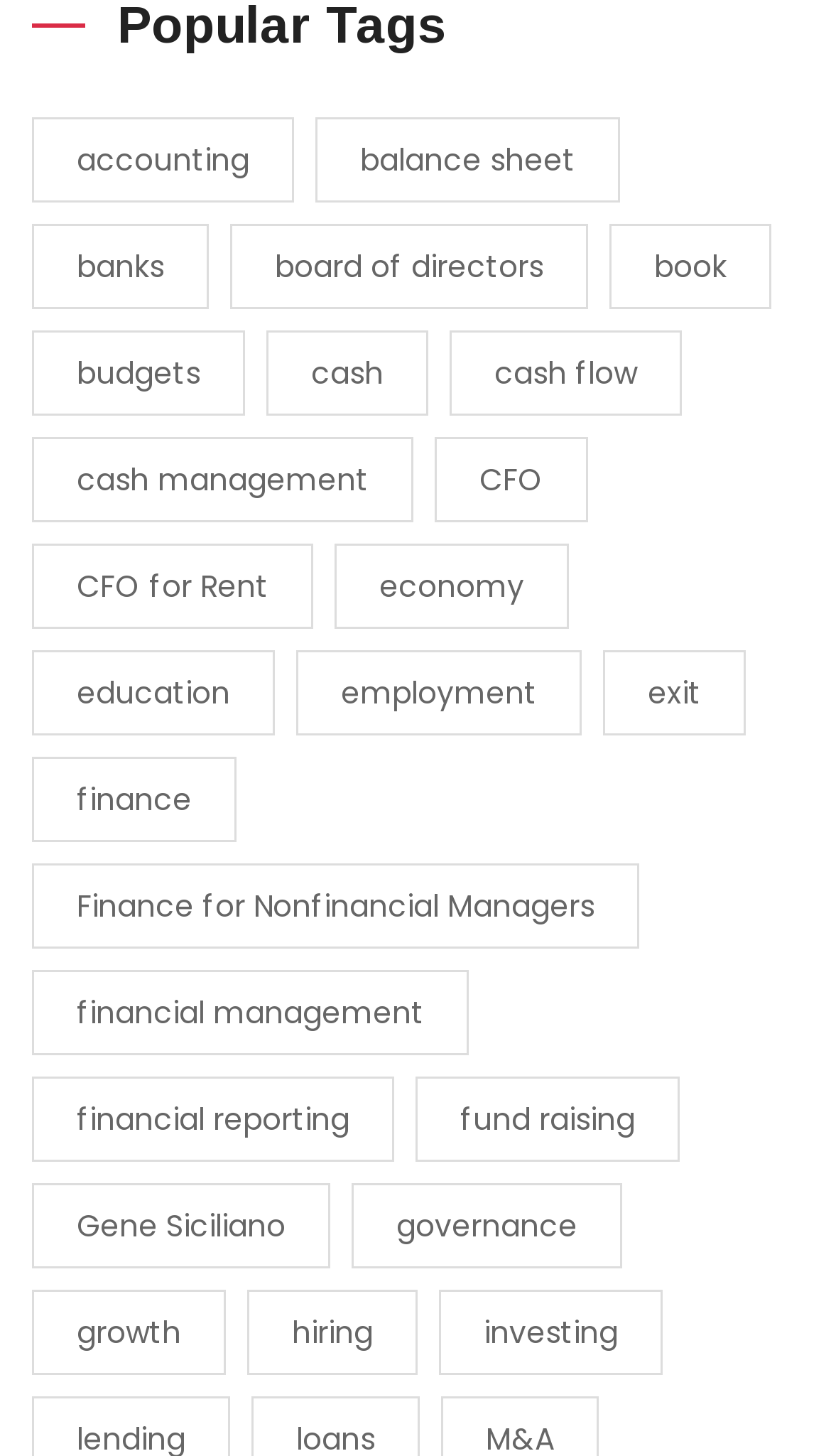Determine the bounding box coordinates for the clickable element to execute this instruction: "learn about financial reporting". Provide the coordinates as four float numbers between 0 and 1, i.e., [left, top, right, bottom].

[0.038, 0.739, 0.474, 0.798]